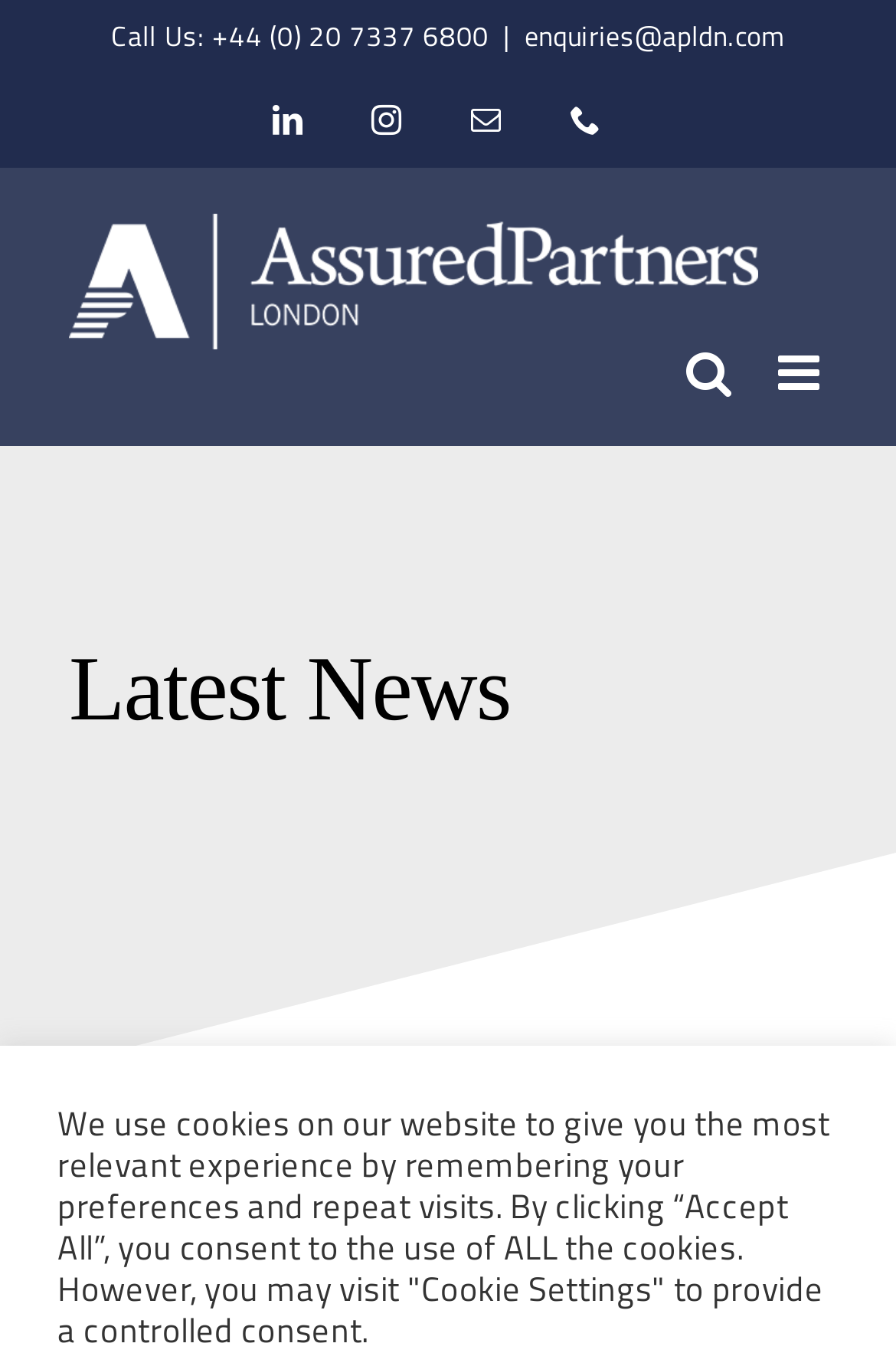Determine the bounding box coordinates of the target area to click to execute the following instruction: "Send an email to enquiries."

[0.585, 0.011, 0.876, 0.043]